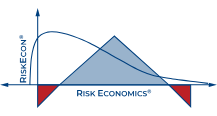Give a thorough caption of the image, focusing on all visible elements.

The image features the logo of Risk Economics®, a firm specializing in advisory services related to financial instrument valuation models and frameworks, as well as market and industry standards. The design presents a distinctive graphic representation that includes geometric shapes, indicative of the analytical and quantitative focus of the firm. The text “RISK ECONOMICS®” is prominently displayed, reflecting its branding, while the elements above hint at the firm's emphasis on risk assessment and economic analysis. This logo symbolizes the commitment of Risk Economics to providing expert guidance in finance and risk management.